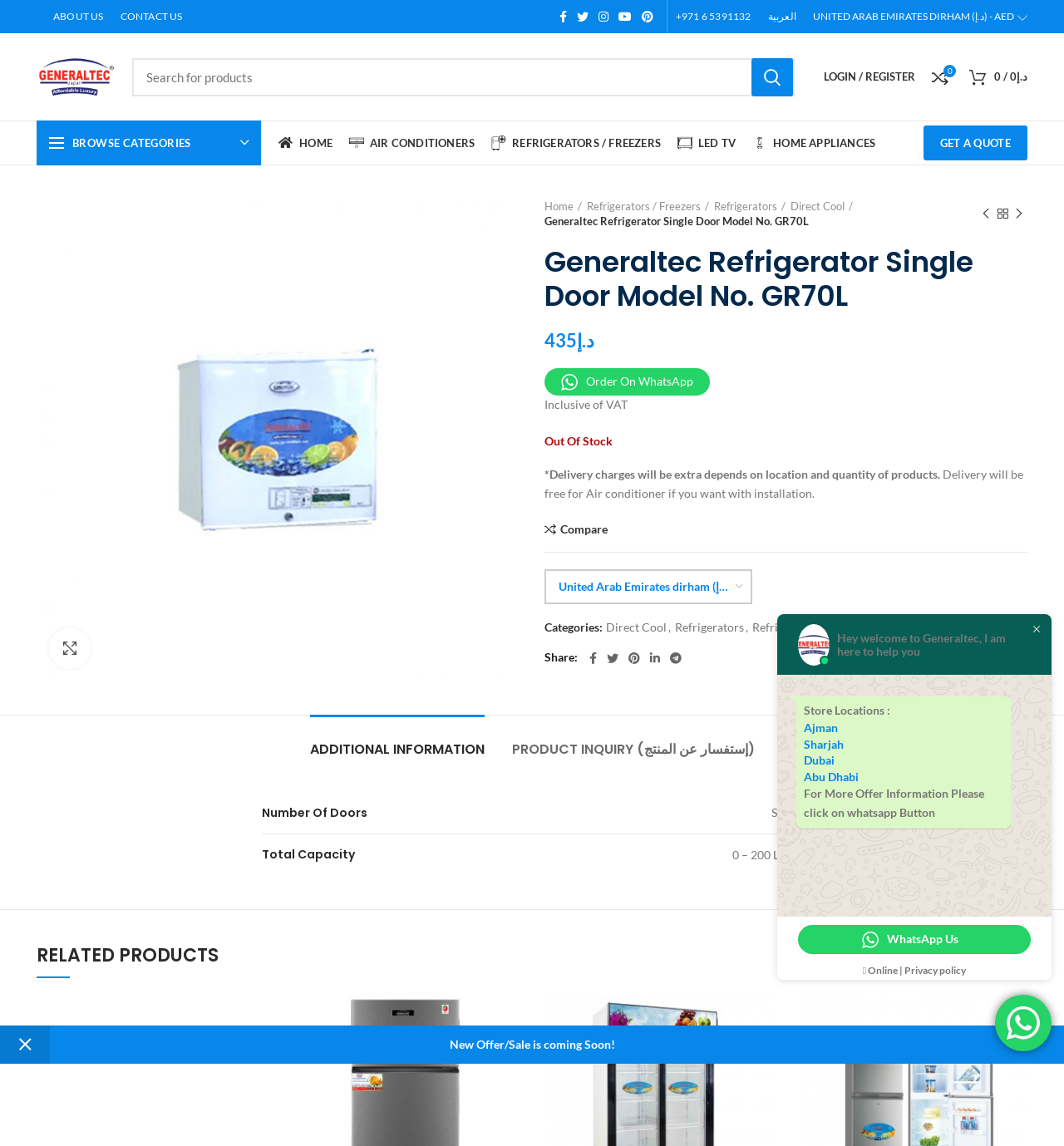Give a short answer using one word or phrase for the question:
What is the total capacity of the Generaltec Refrigerator Single Door Model No. GR70L?

0 – 200 Litres